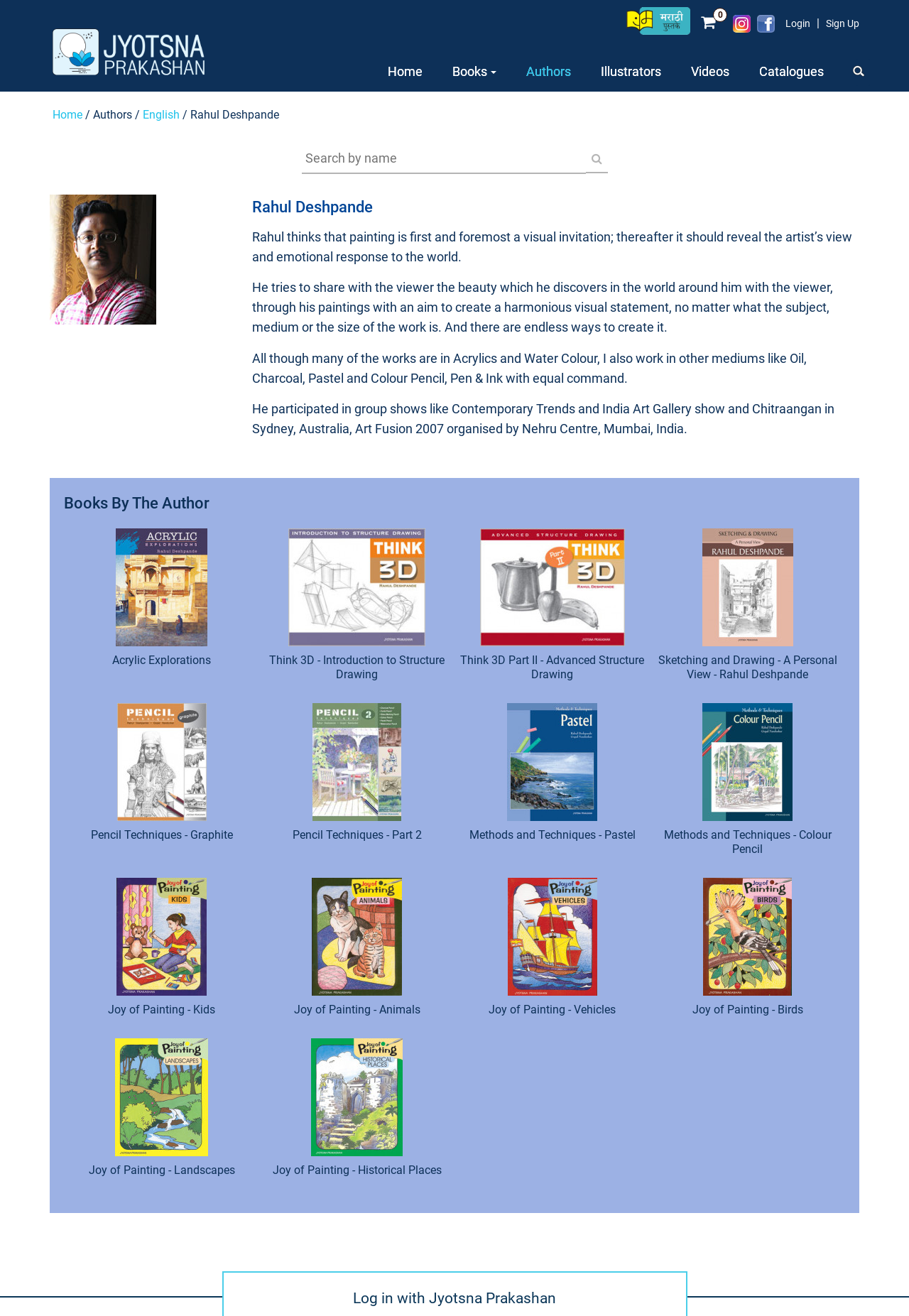Indicate the bounding box coordinates of the clickable region to achieve the following instruction: "Explore the 'English Books' category."

[0.689, 0.01, 0.759, 0.02]